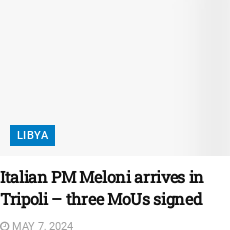Give a concise answer of one word or phrase to the question: 
What is the number of MoUs signed?

three